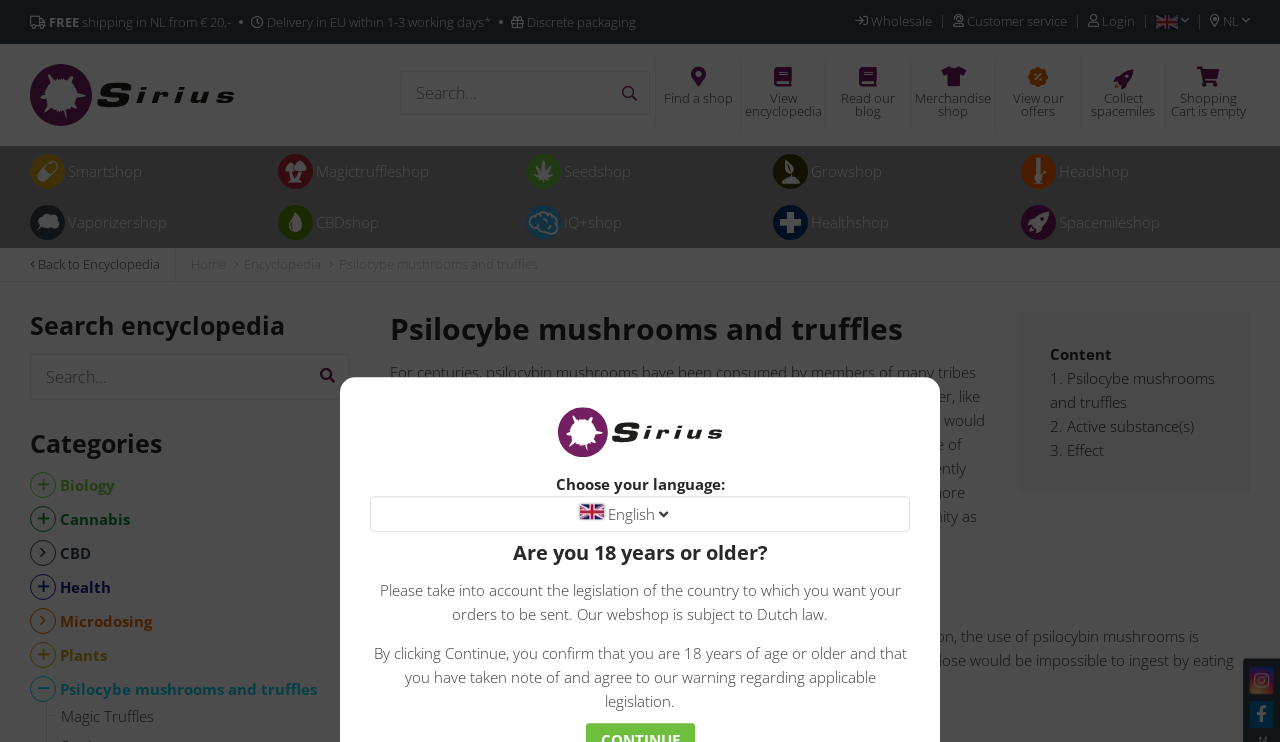How many categories are listed in the encyclopedia?
Please answer the question as detailed as possible.

The number of categories listed in the encyclopedia can be determined by looking at the left sidebar of the webpage, which lists categories such as Biology, Cannabis, CBD, Health, Microdosing, Plants, and Psilocybe mushrooms and truffles.